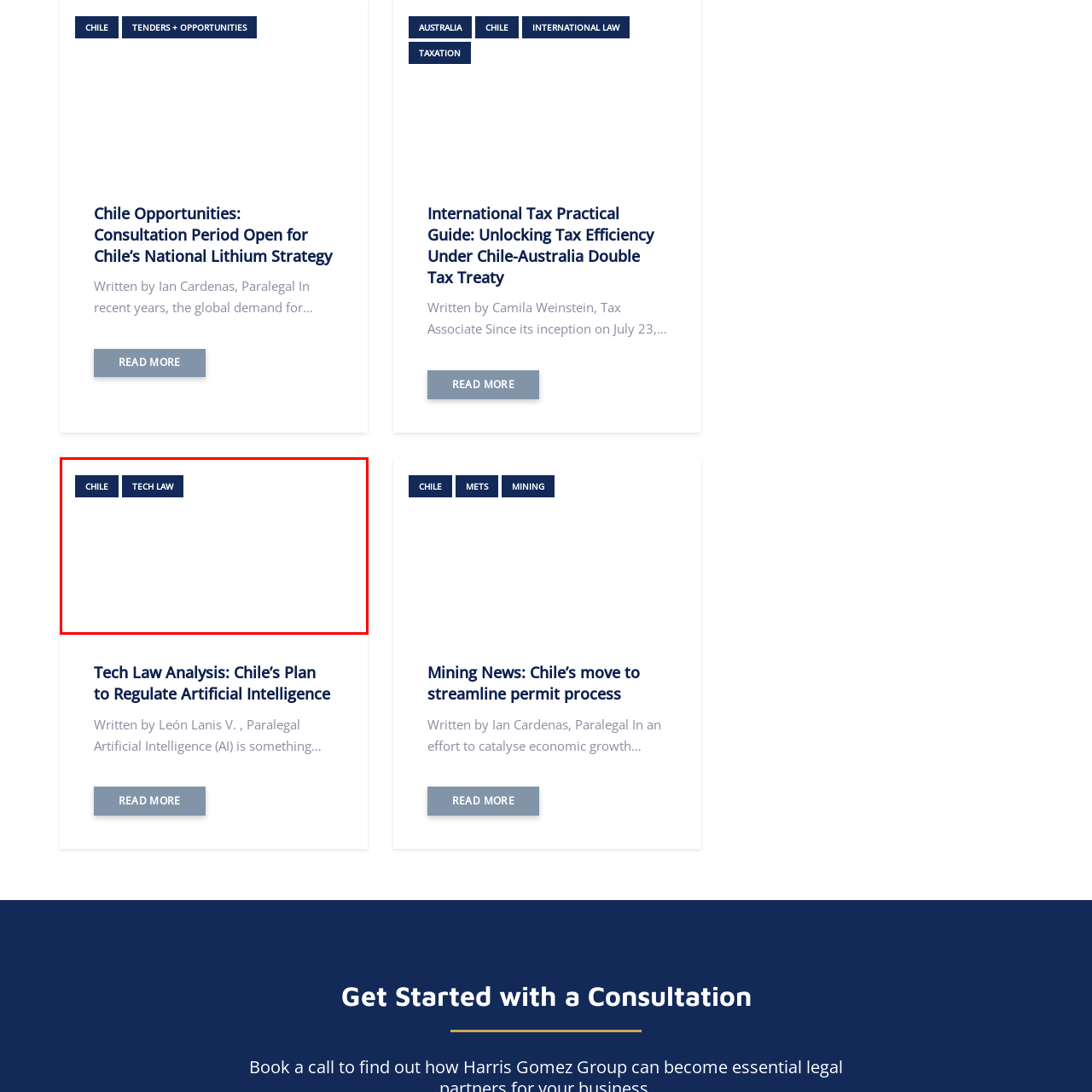Explain in detail what is happening in the image enclosed by the red border.

The image features two prominent links related to the topic of technology law in Chile. The first link is labeled "CHILE," and the second link is labeled "TECH LAW." These links likely guide readers to more information regarding legal matters and regulations pertaining to technology within Chilean jurisdiction. This context is particularly relevant in today's digital landscape, where discussions around technology regulations, such as artificial intelligence and data protection, are increasingly important.